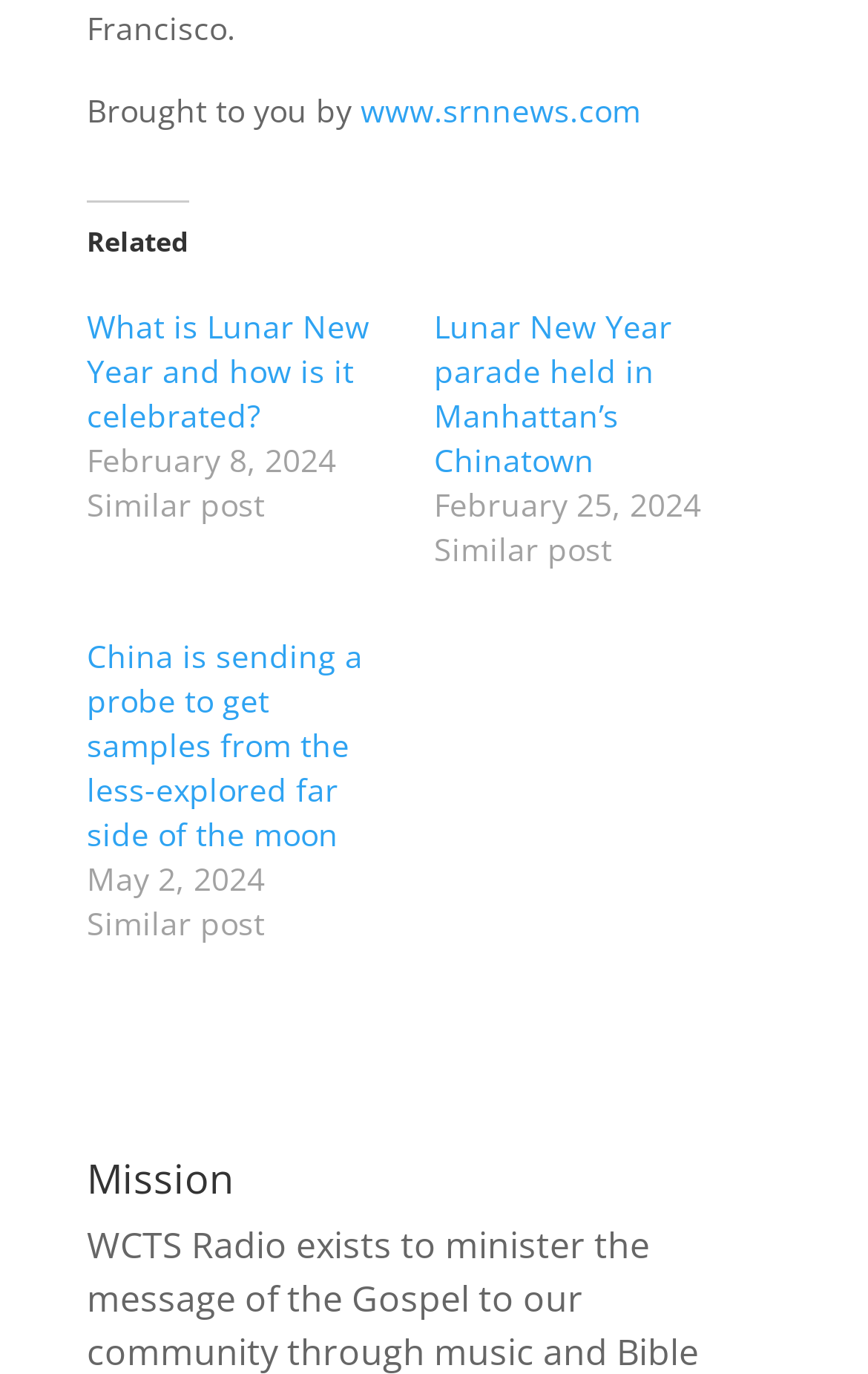Highlight the bounding box of the UI element that corresponds to this description: "www.srnnews.com".

[0.415, 0.065, 0.738, 0.096]